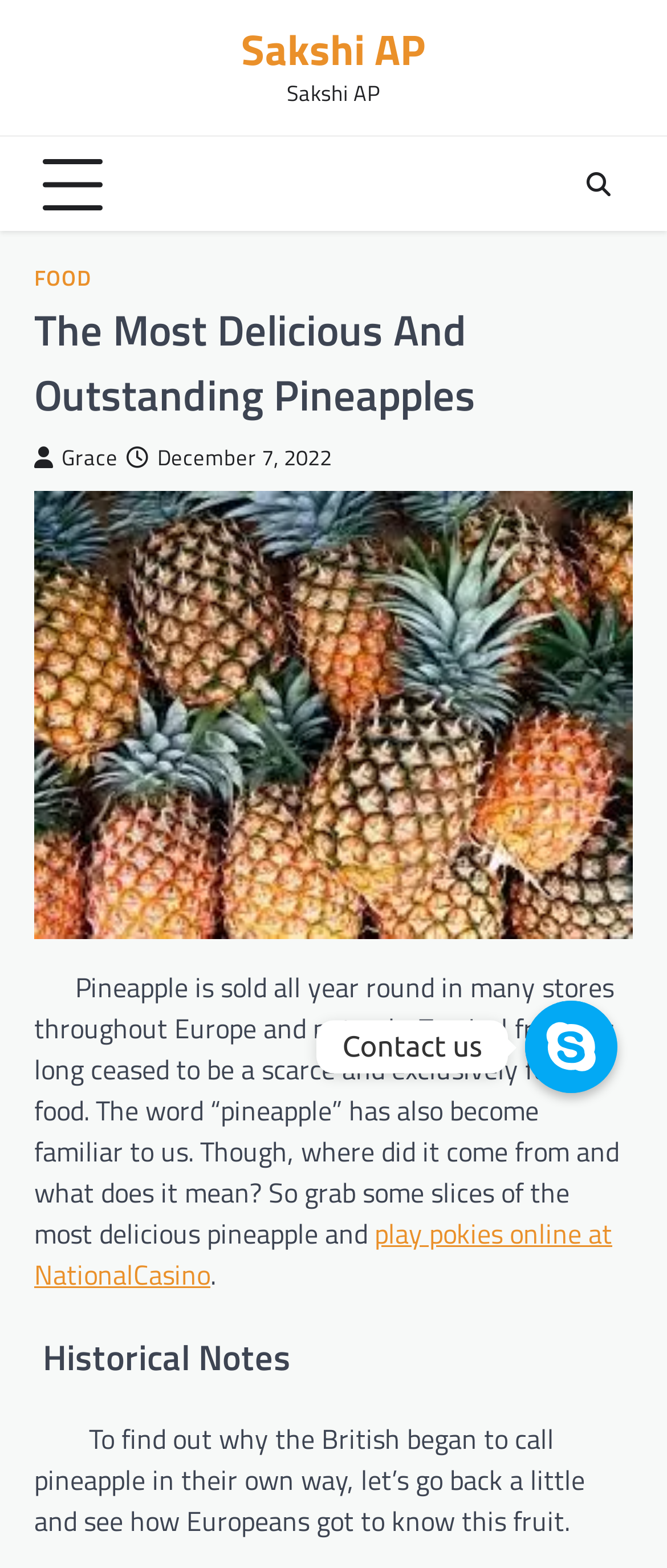Answer this question using a single word or a brief phrase:
What is the format of the date mentioned in the article?

Month Day, Year